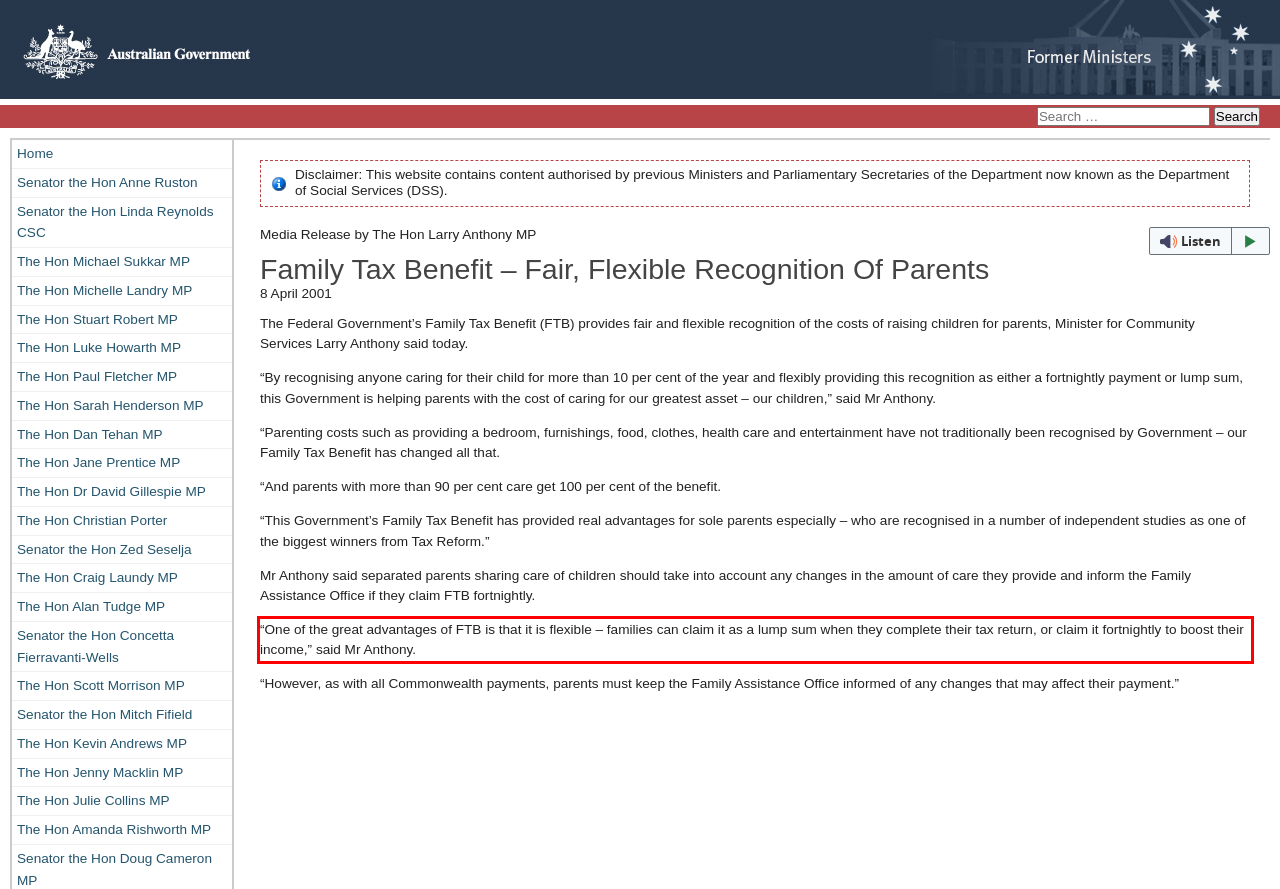From the provided screenshot, extract the text content that is enclosed within the red bounding box.

“One of the great advantages of FTB is that it is flexible – families can claim it as a lump sum when they complete their tax return, or claim it fortnightly to boost their income,” said Mr Anthony.